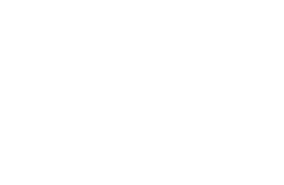Provide a comprehensive description of the image.

The image showcases a graphic representation related to "Conglin Aluminum," likely highlighting aluminum profiles used in various applications. This visual element is part of an online platform focusing on advanced aluminum manufacturing, specifically tailored for large parts in rail transit. The context suggests that these products are utilized in high-end transportation systems, including subways and intercity vehicles. As a key player in research and development, the brand emphasizes its commitment to producing lightweight and efficient components for modern infrastructure.